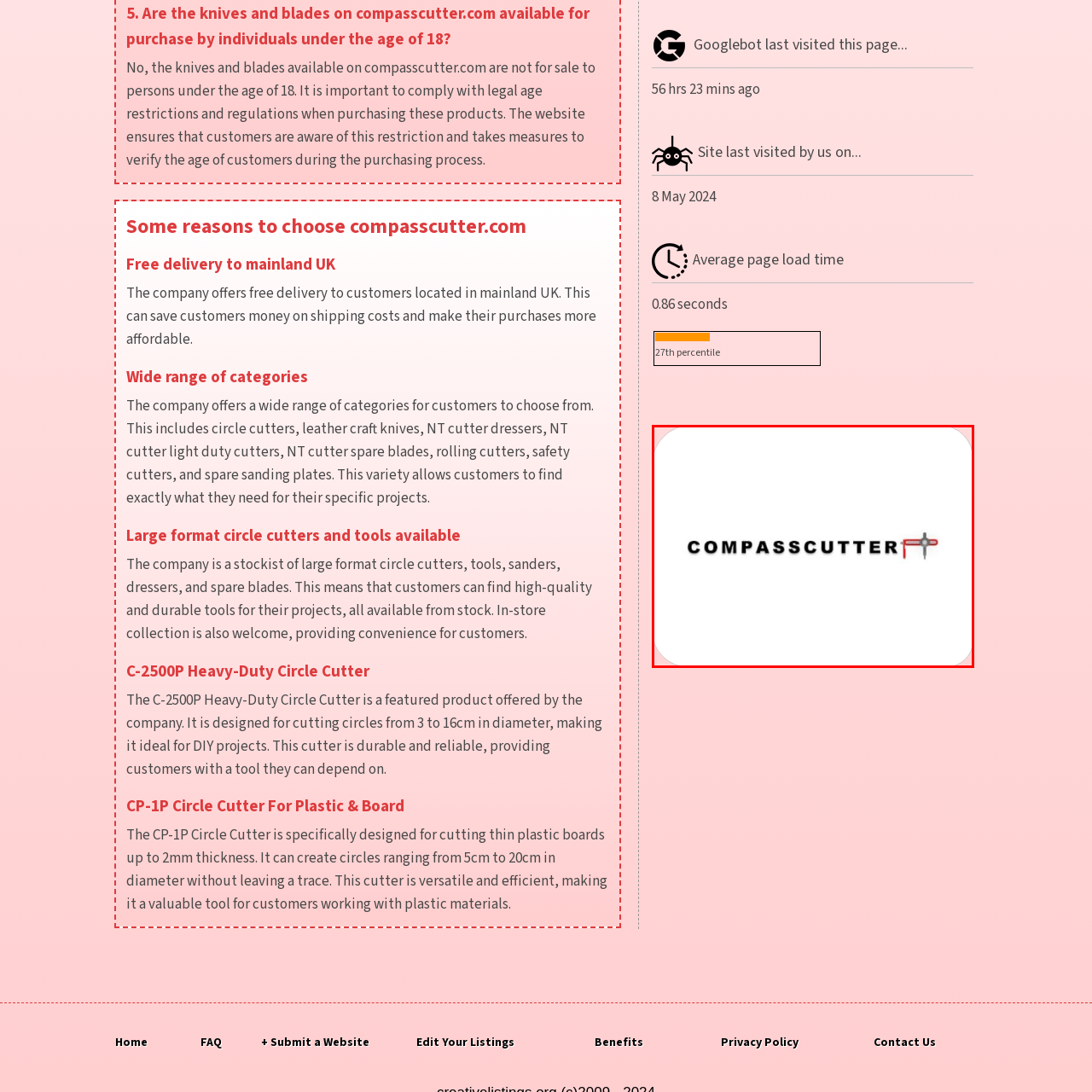Provide a comprehensive description of the image highlighted by the red bounding box.

The image features the logo of Compass Cutter, which showcases the brand name "COMPASSCUTTER" in a bold, modern font. The design is complemented by a graphic element resembling a compass or cutting tool on the right, symbolizing precision and craftsmanship in cutting tools. This logo represents Compass Cutter's commitment to providing high-quality products for various cutting needs, including circle cutters and craft knives, ideal for DIY projects and professional use. The clean design and the use of a minimal color palette convey a professional and reliable image for the company.